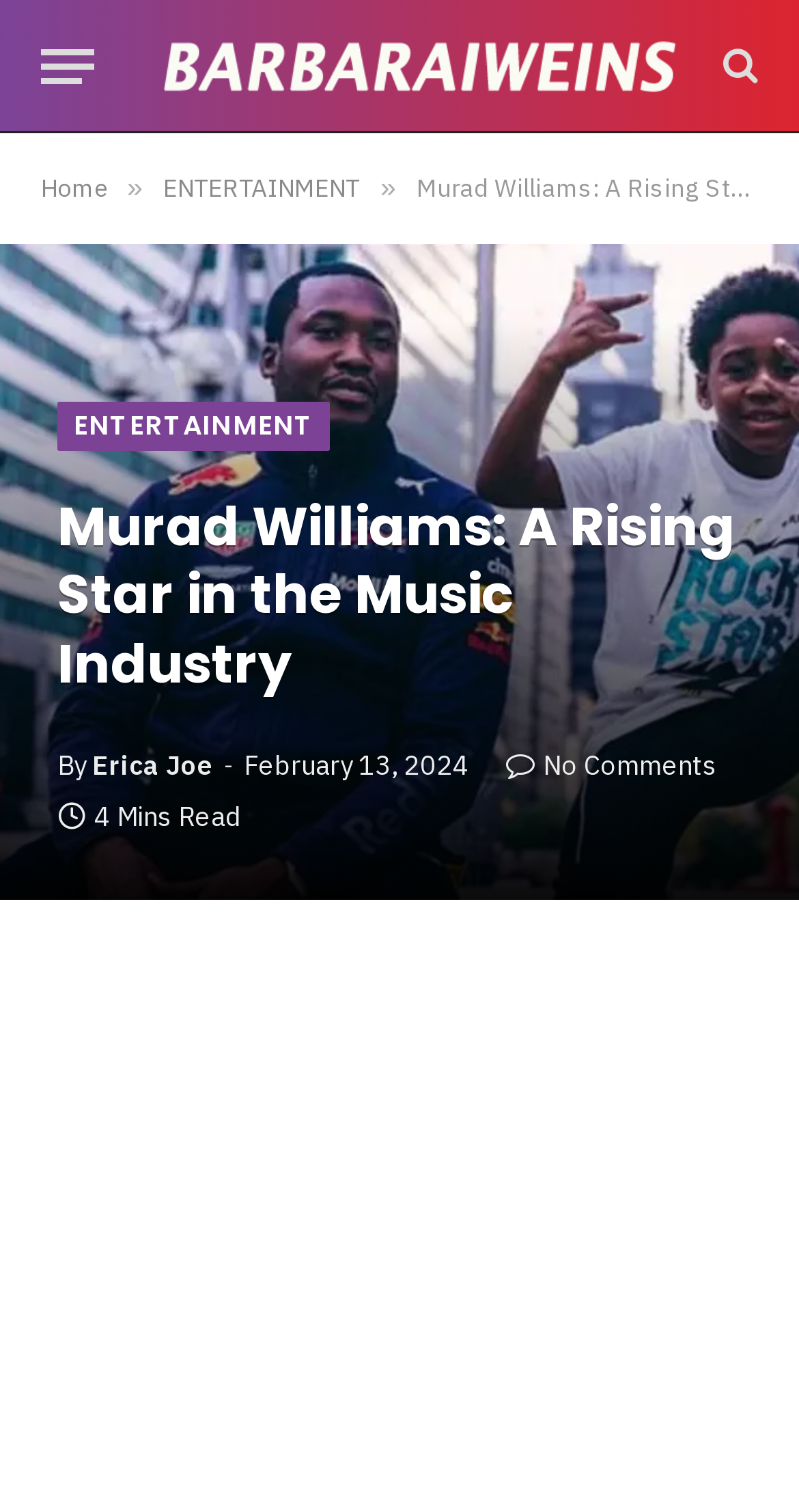Offer a comprehensive description of the webpage’s content and structure.

The webpage is about Murad Williams, the son of American rapper Meek Mill, who is emerging as a rising star in the music industry. At the top left corner, there is a button labeled "Menu". Next to it, there is a link to "BARBARAIWEINS" with an accompanying image. On the top right corner, there is a link with an icon. Below the top section, there are links to "Home", "ENTERTAINMENT", and a separator symbol "»".

The main content of the webpage is an article about Murad Williams, which takes up most of the page. The article has a large image of Murad Williams at the top, spanning the entire width of the page. Below the image, there is a heading that reads "Murad Williams: A Rising Star in the Music Industry". The article is written by Erica Joe, as indicated by a byline. The date of the article, February 13, 2024, is also displayed. There is a link to the comments section, which currently has no comments, and an indication that the article takes 4 minutes to read.